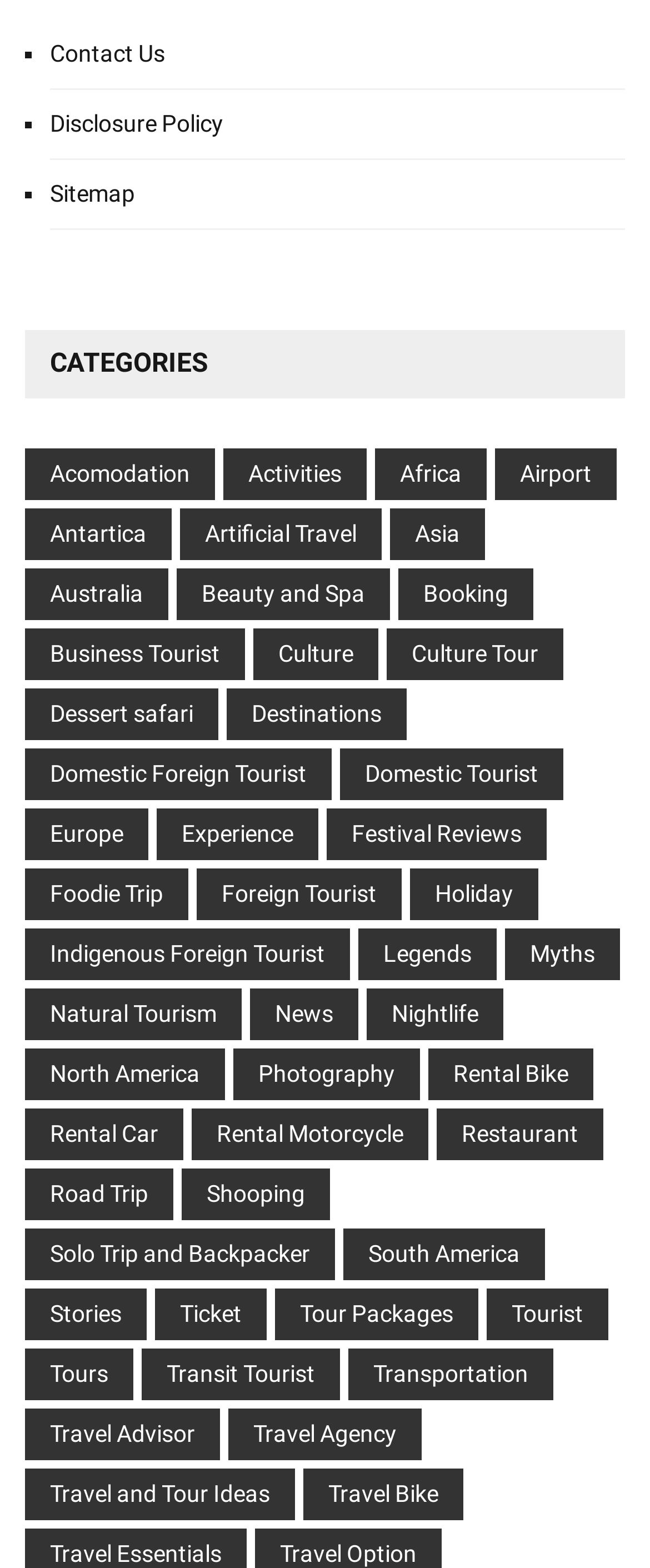Identify the bounding box coordinates of the region I need to click to complete this instruction: "View January 2022".

None